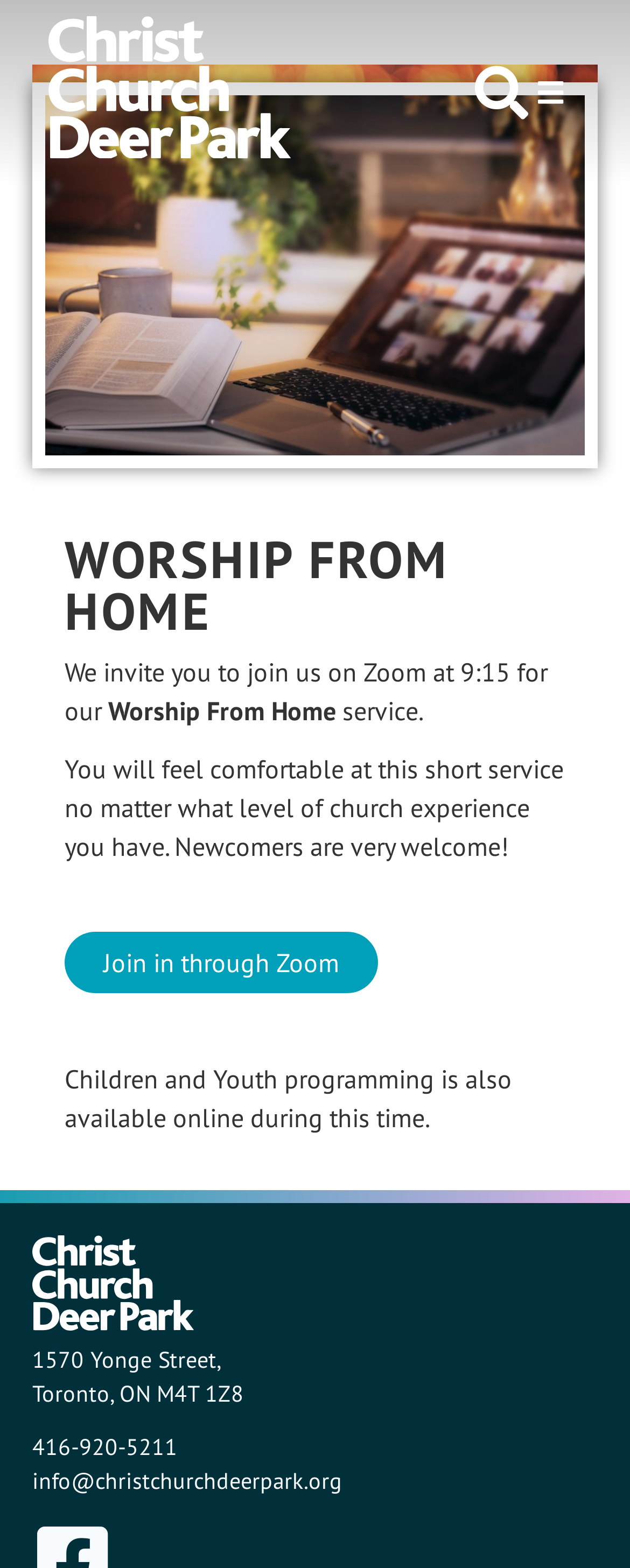What is the time of the Worship From Home service?
From the image, respond using a single word or phrase.

9:15